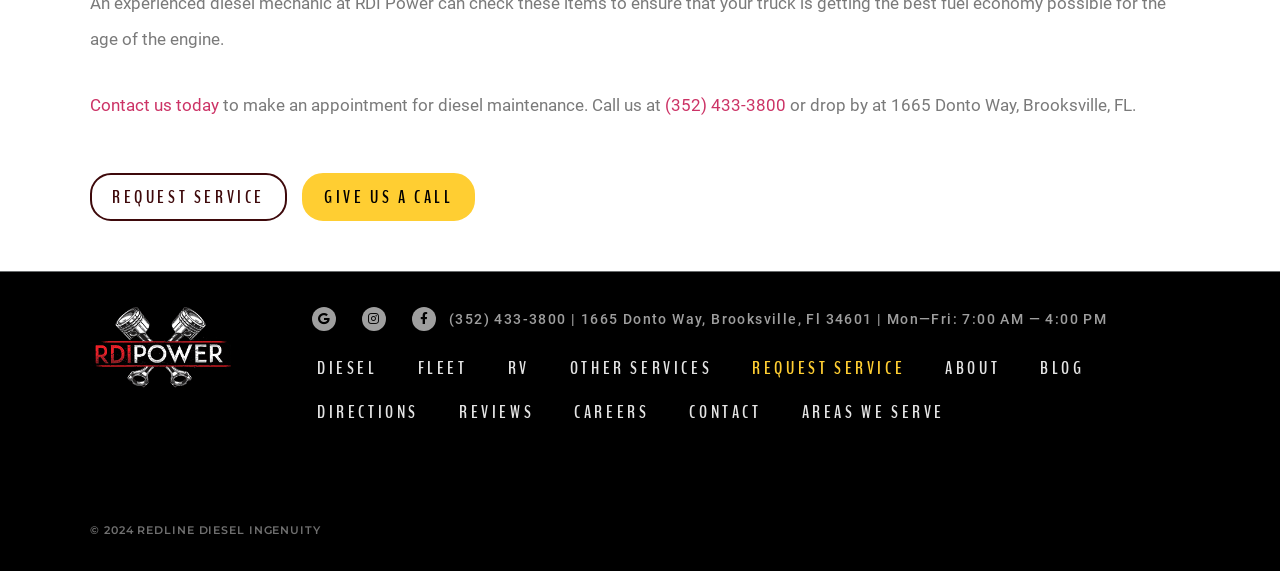Locate the bounding box coordinates of the region to be clicked to comply with the following instruction: "Contact us today". The coordinates must be four float numbers between 0 and 1, in the form [left, top, right, bottom].

[0.07, 0.166, 0.171, 0.201]